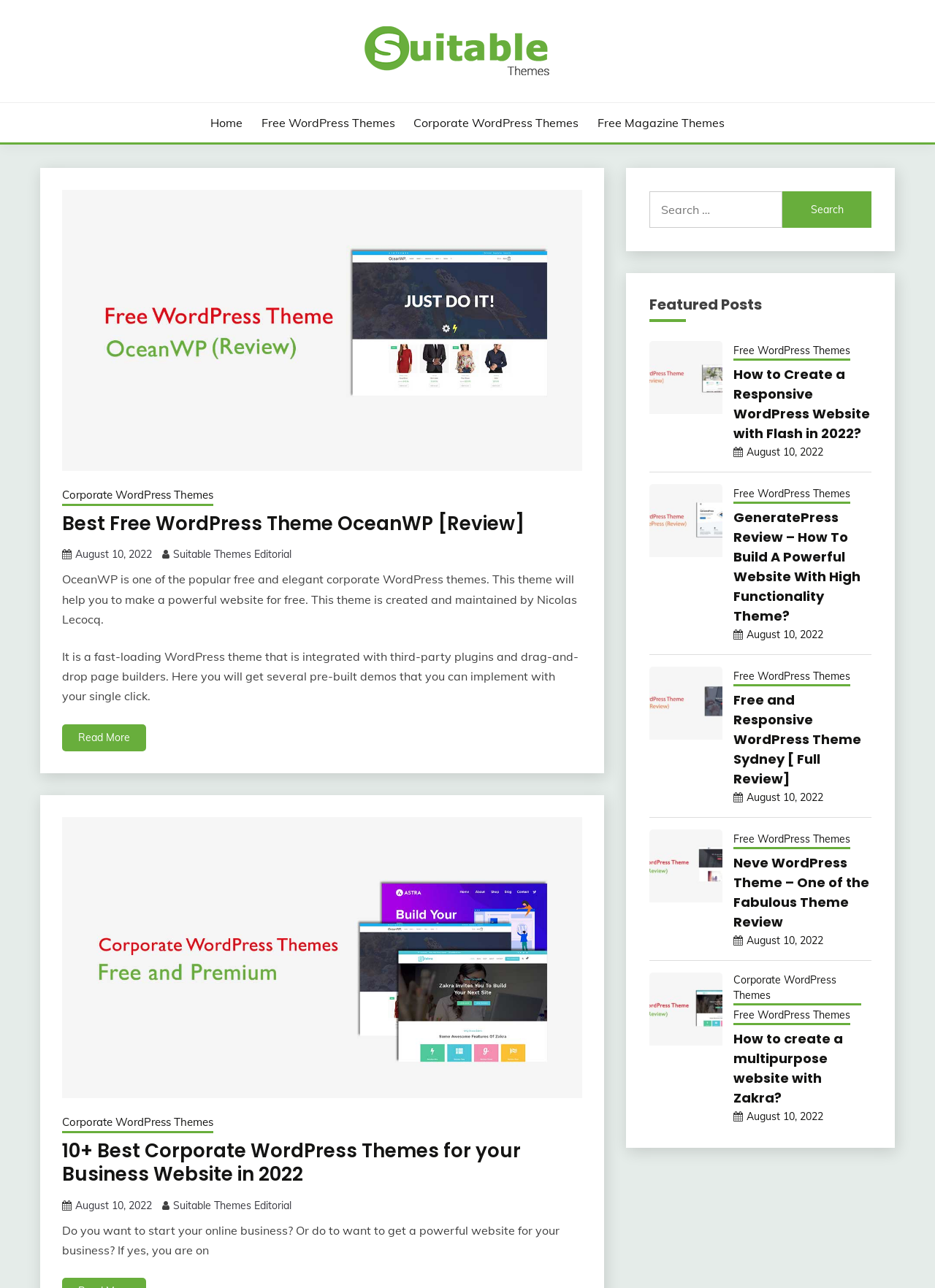Please reply to the following question using a single word or phrase: 
How many featured posts are there on the webpage?

5